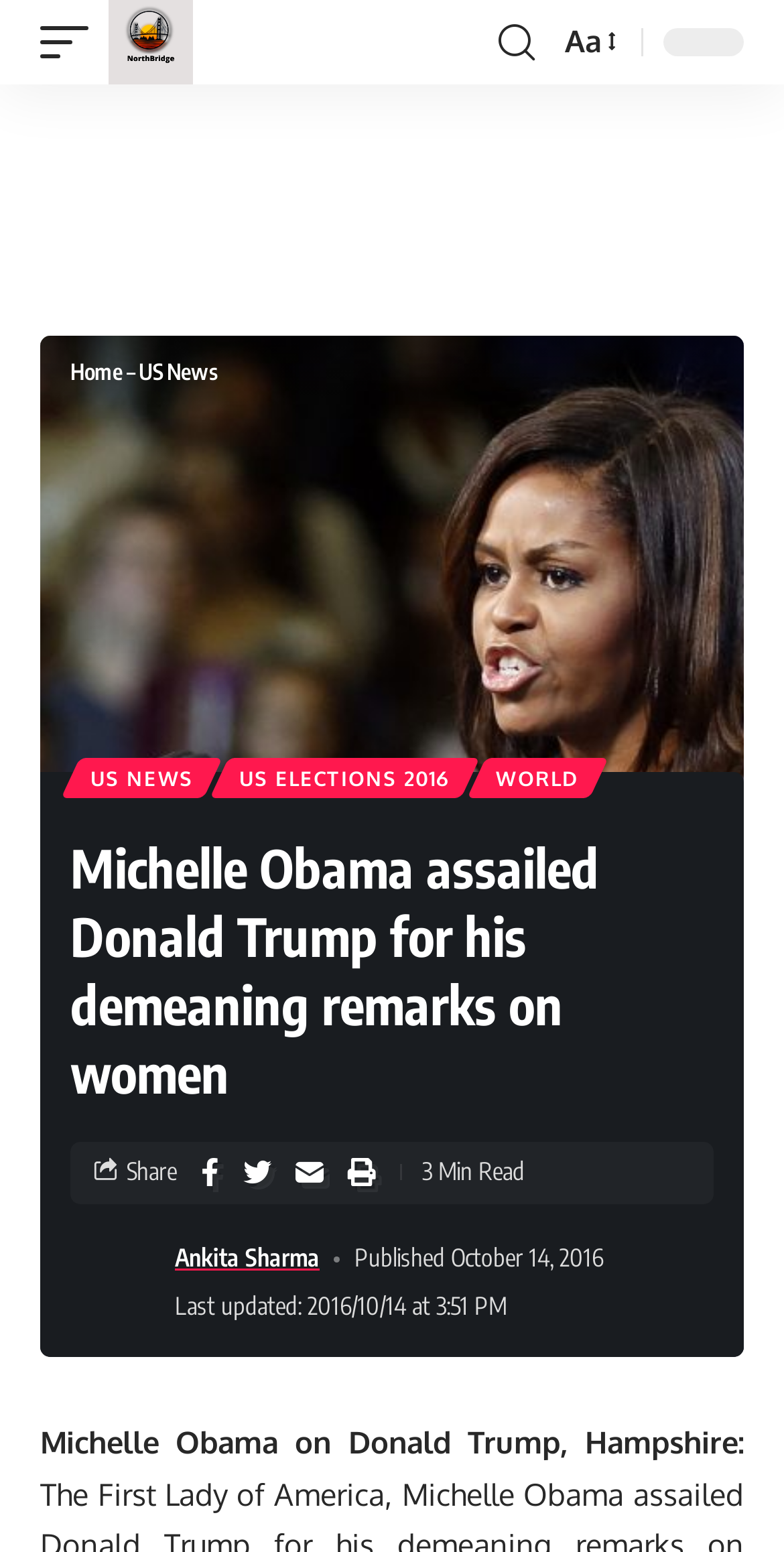What is the name of the First Lady mentioned in the article?
Please provide a single word or phrase as the answer based on the screenshot.

Michelle Obama